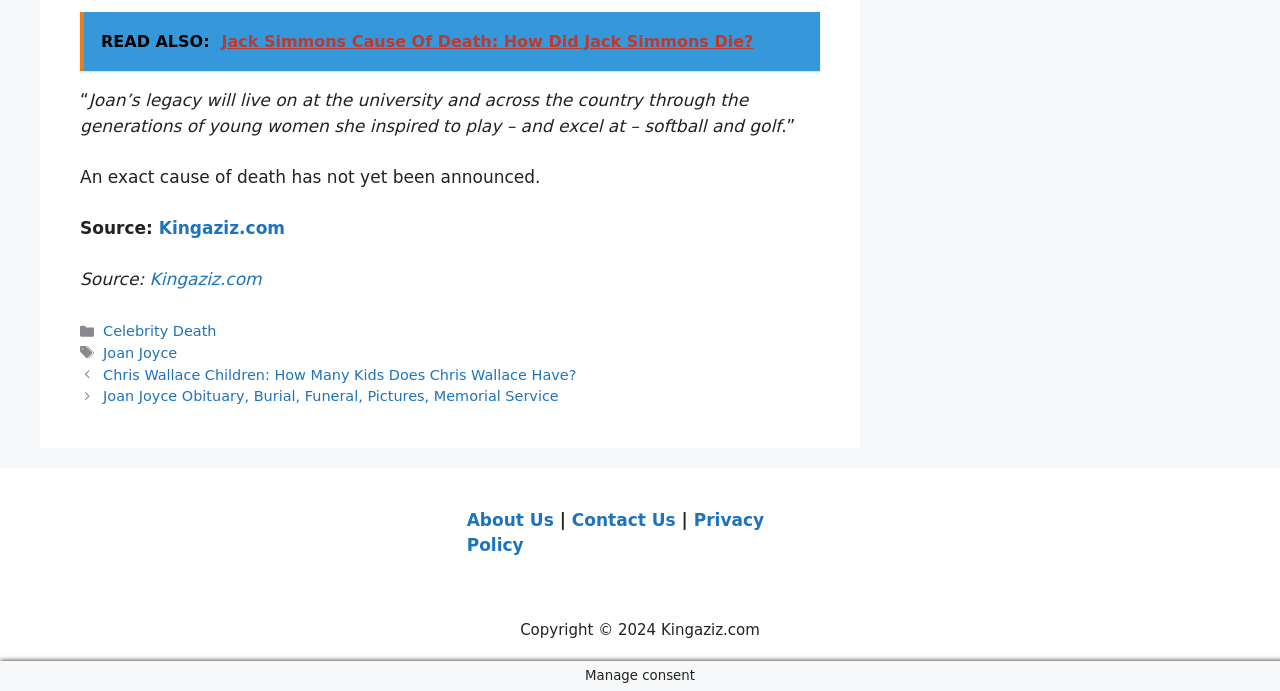Please identify the bounding box coordinates of the element's region that needs to be clicked to fulfill the following instruction: "View Joan Joyce's obituary". The bounding box coordinates should consist of four float numbers between 0 and 1, i.e., [left, top, right, bottom].

[0.081, 0.562, 0.437, 0.585]